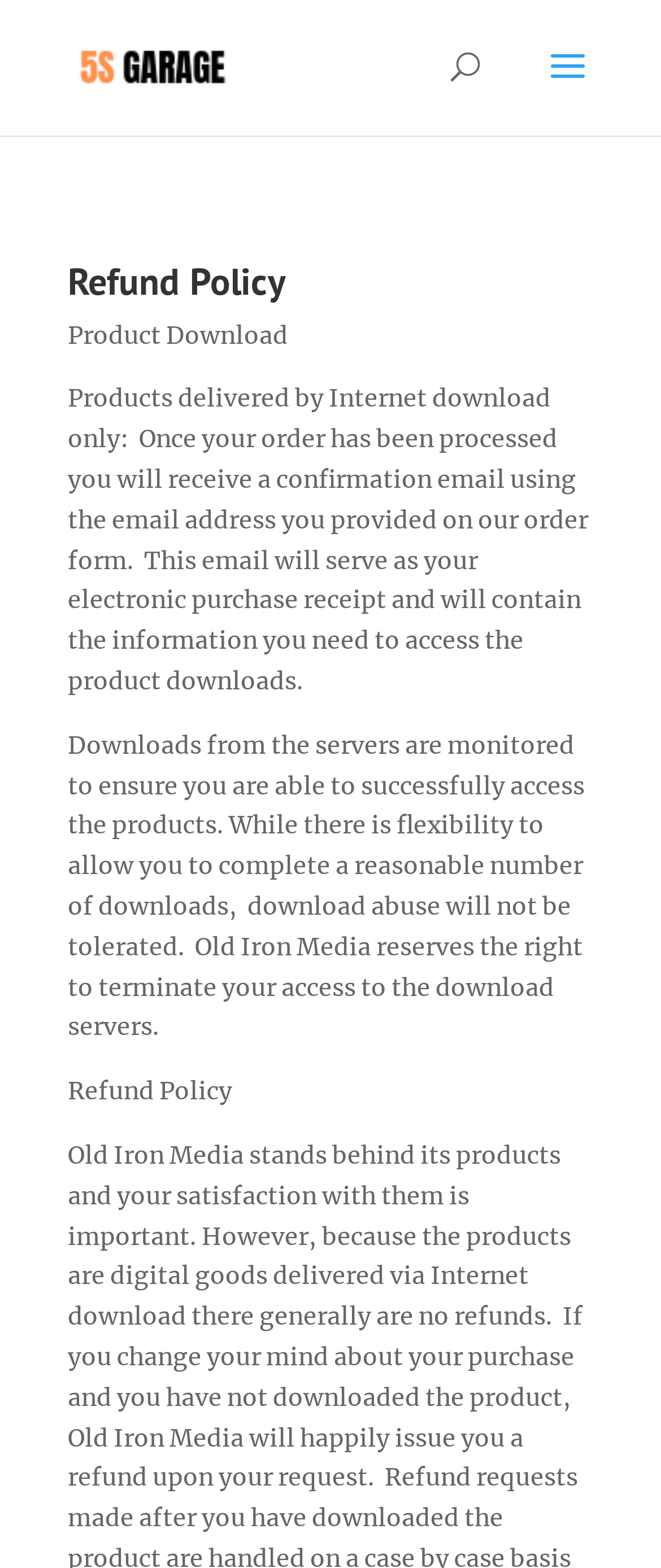What is the purpose of the confirmation email?
Please use the image to provide an in-depth answer to the question.

This answer can be obtained by reading the text under the 'Product Download' heading, which states that 'This email will serve as your electronic purchase receipt and will contain the information you need to access the product downloads'.